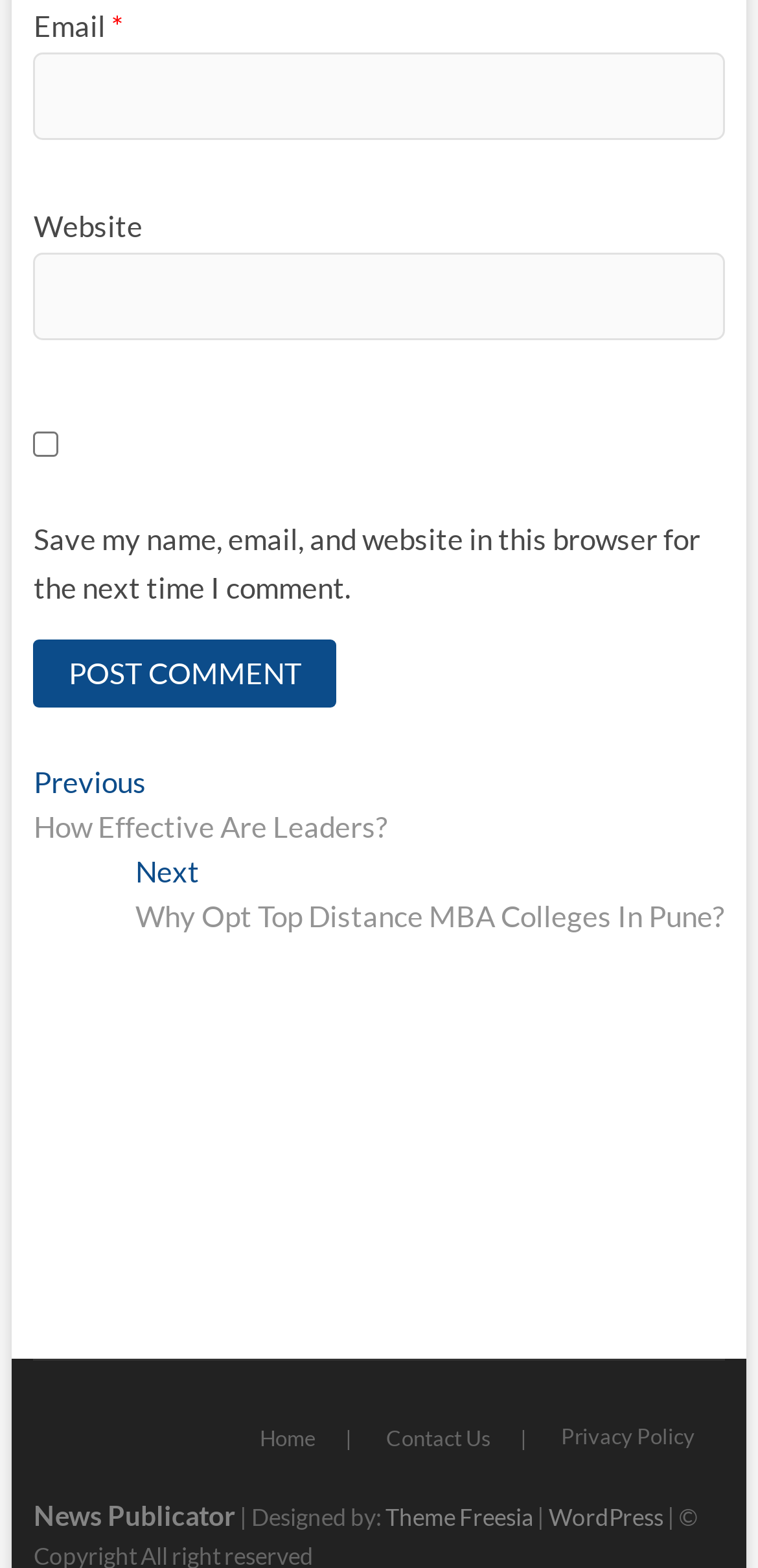Determine the bounding box coordinates for the HTML element mentioned in the following description: "1.6 Configuration". The coordinates should be a list of four floats ranging from 0 to 1, represented as [left, top, right, bottom].

None